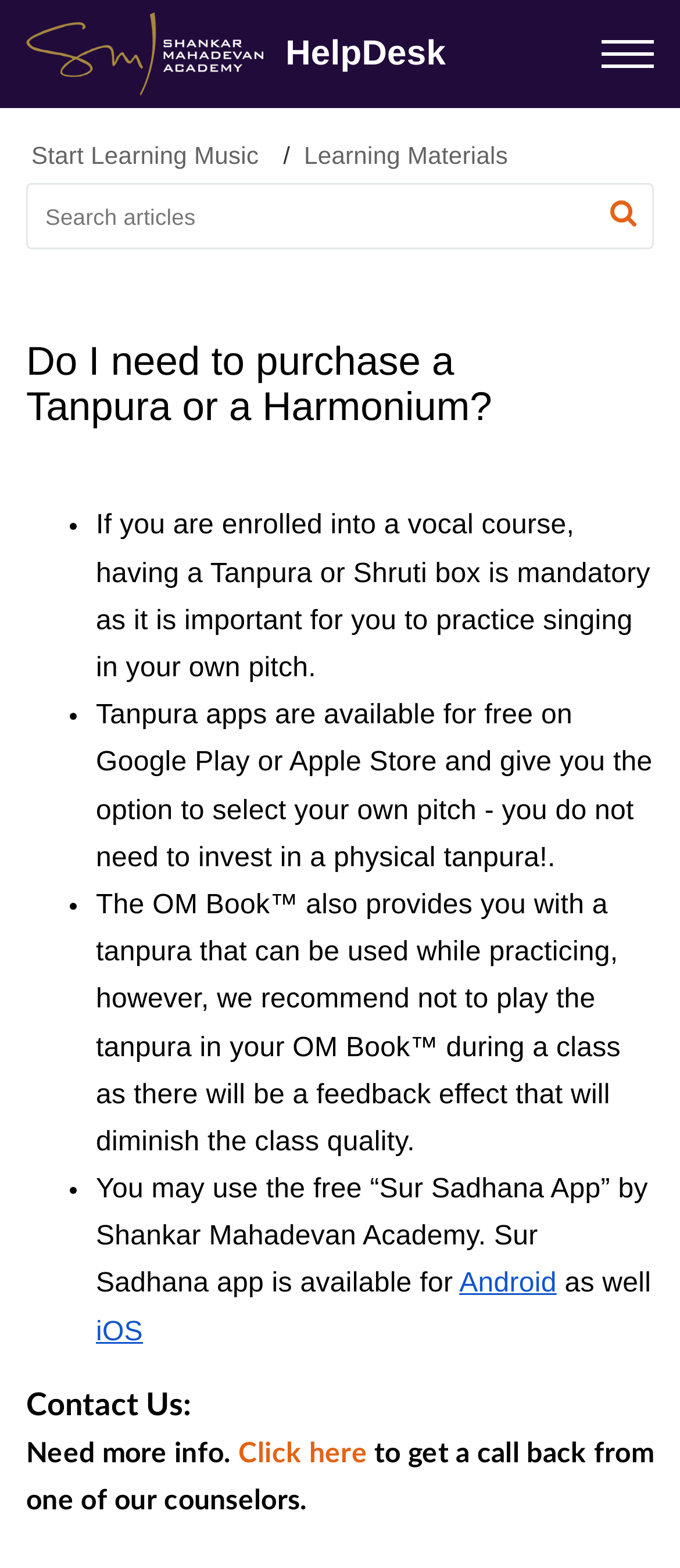Locate and generate the text content of the webpage's heading.

Do I need to purchase a Tanpura or a Harmonium?